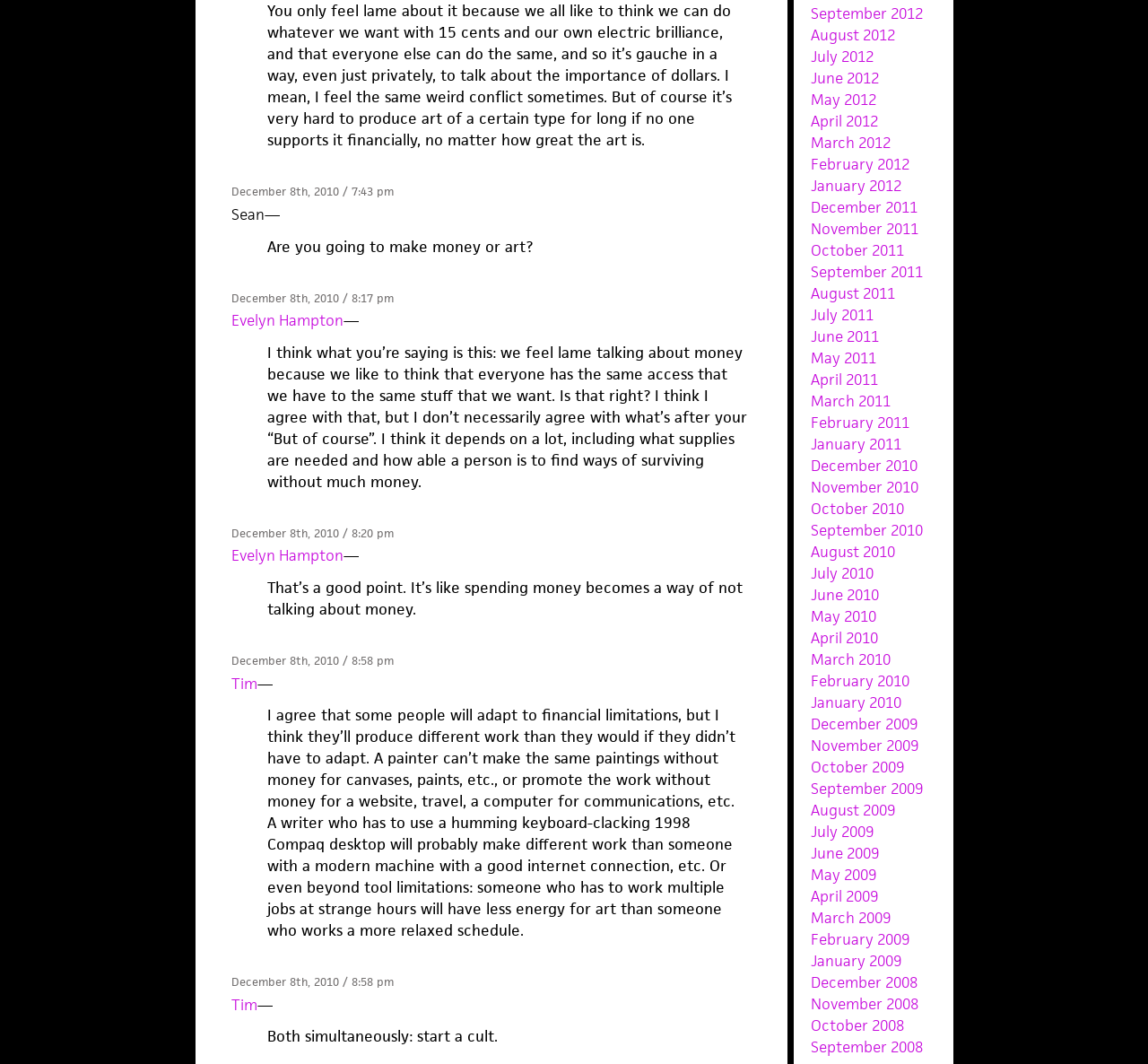Give a short answer using one word or phrase for the question:
Who is the author of the first comment?

Sean